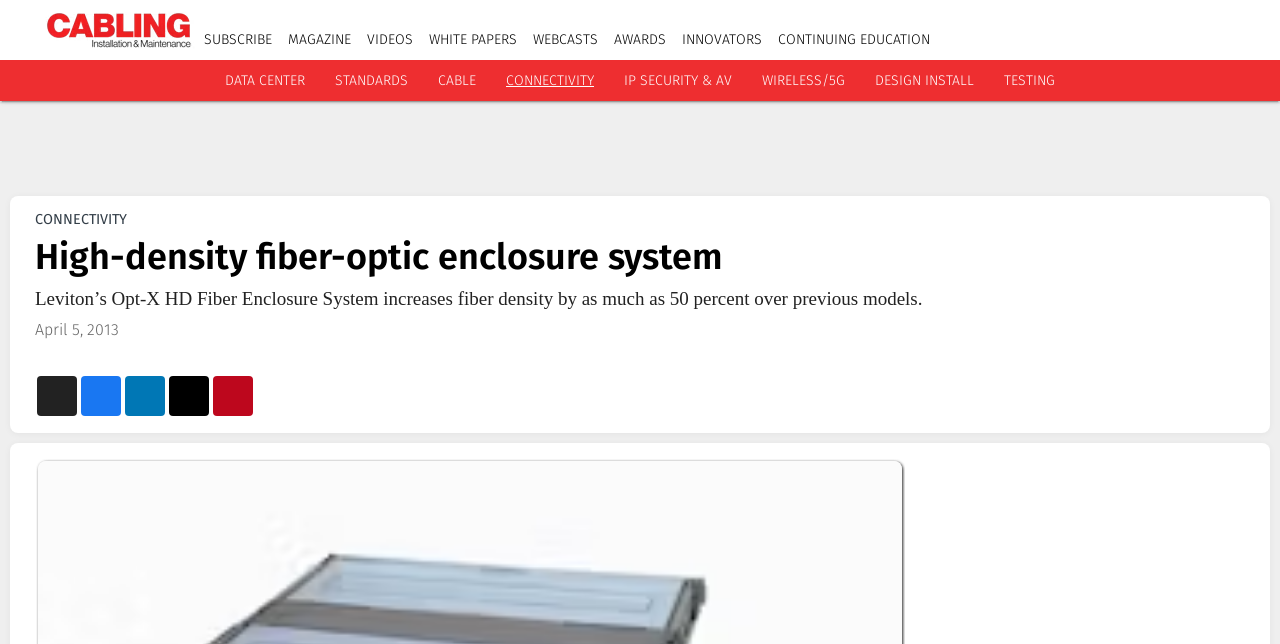Pinpoint the bounding box coordinates of the area that should be clicked to complete the following instruction: "Subscribe to the magazine". The coordinates must be given as four float numbers between 0 and 1, i.e., [left, top, right, bottom].

[0.159, 0.048, 0.212, 0.075]